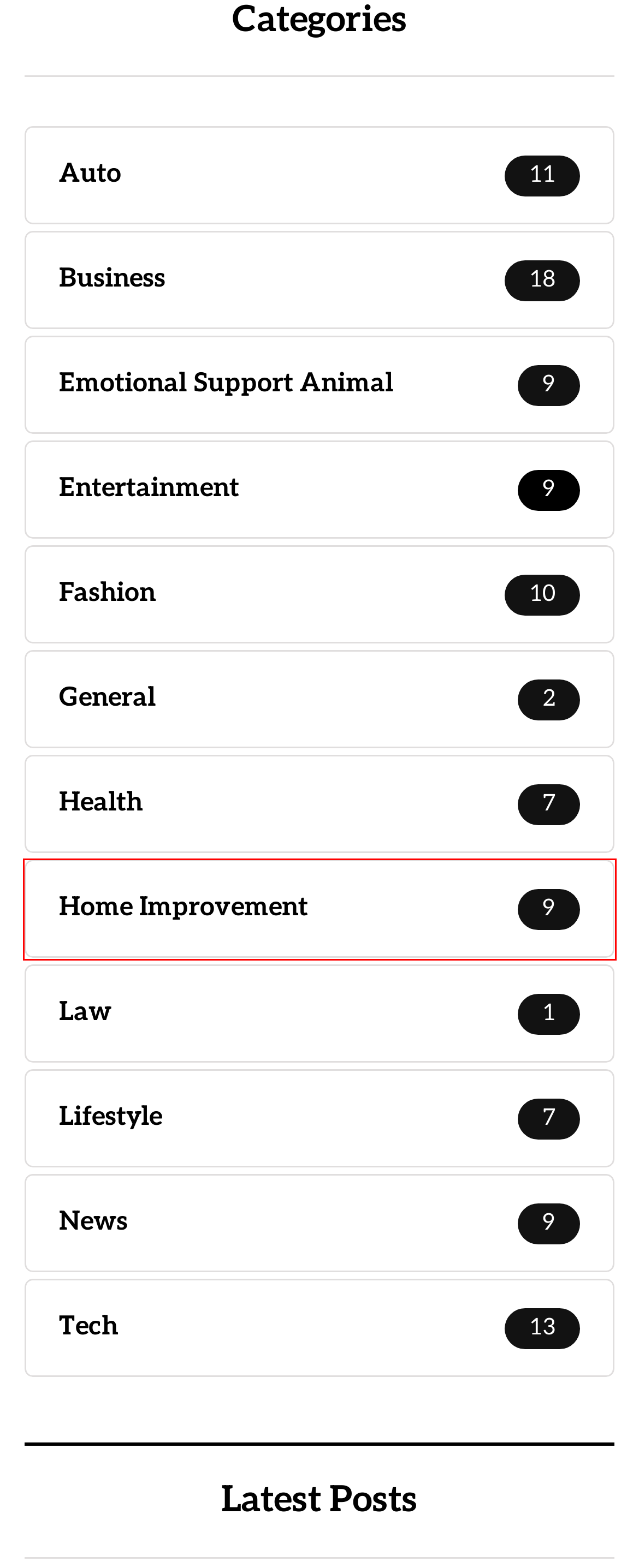You have a screenshot showing a webpage with a red bounding box highlighting an element. Choose the webpage description that best fits the new webpage after clicking the highlighted element. The descriptions are:
A. Fashion Archives - Snake Skin Eagle
B. Emotional Support Animal Archives - Snake Skin Eagle
C. General Archives - Snake Skin Eagle
D. Law Archives - Snake Skin Eagle
E. Entertainment Archives - Snake Skin Eagle
F. Lifestyle Archives - Snake Skin Eagle
G. Home Improvement Archives - Snake Skin Eagle
H. Auto Archives - Snake Skin Eagle

G